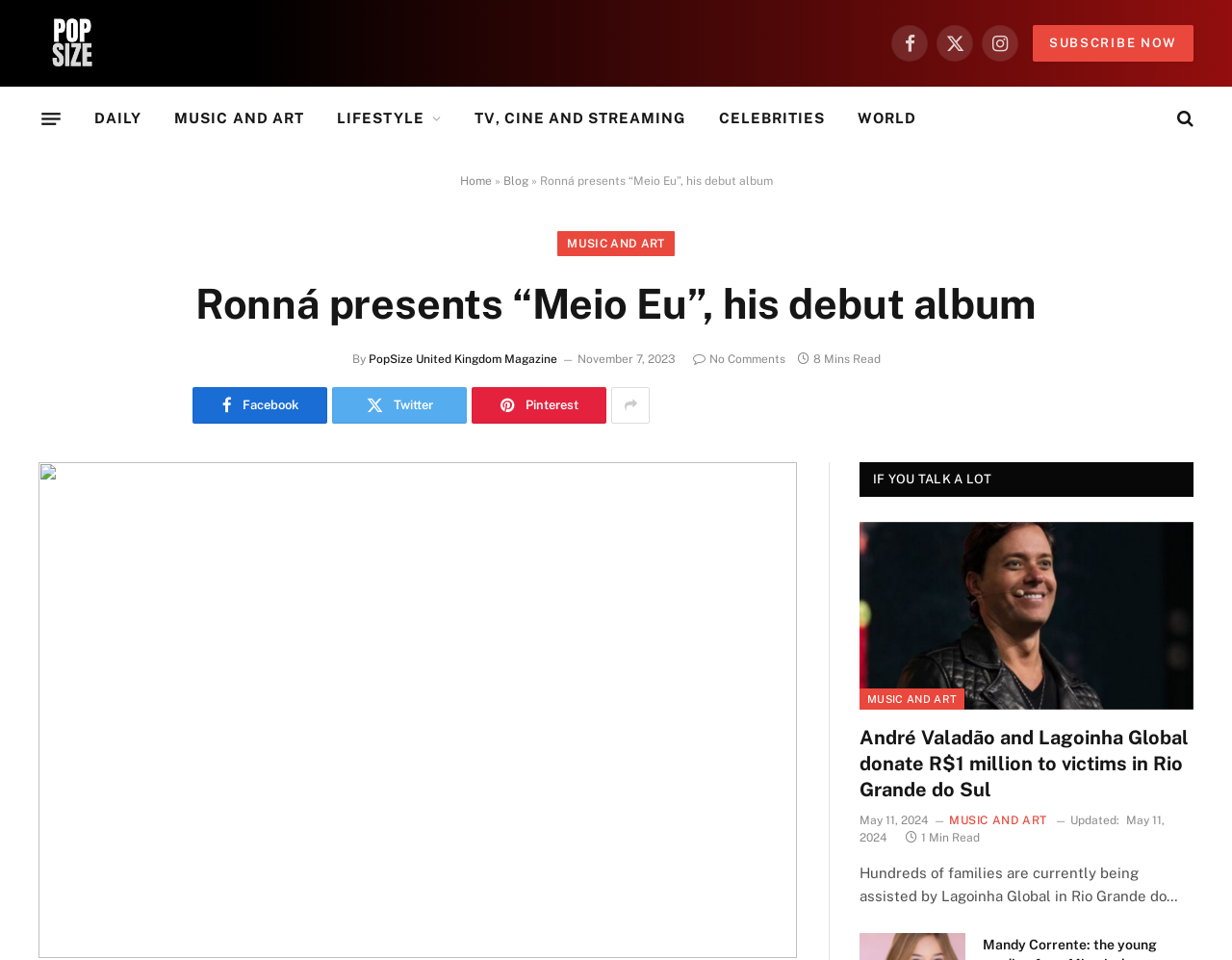Use a single word or phrase to answer this question: 
What is the category of the article?

MUSIC AND ART